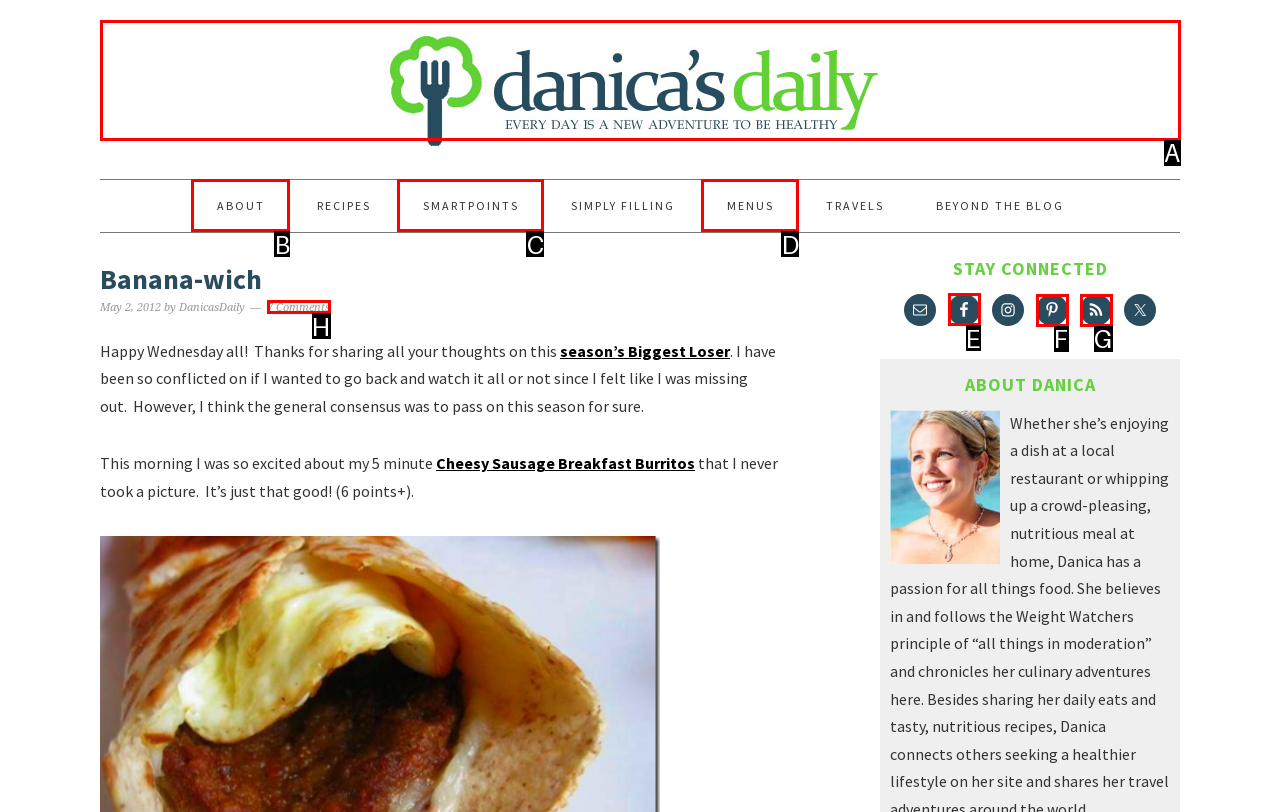Based on the task: Visit Danica's 'Facebook' page, which UI element should be clicked? Answer with the letter that corresponds to the correct option from the choices given.

E